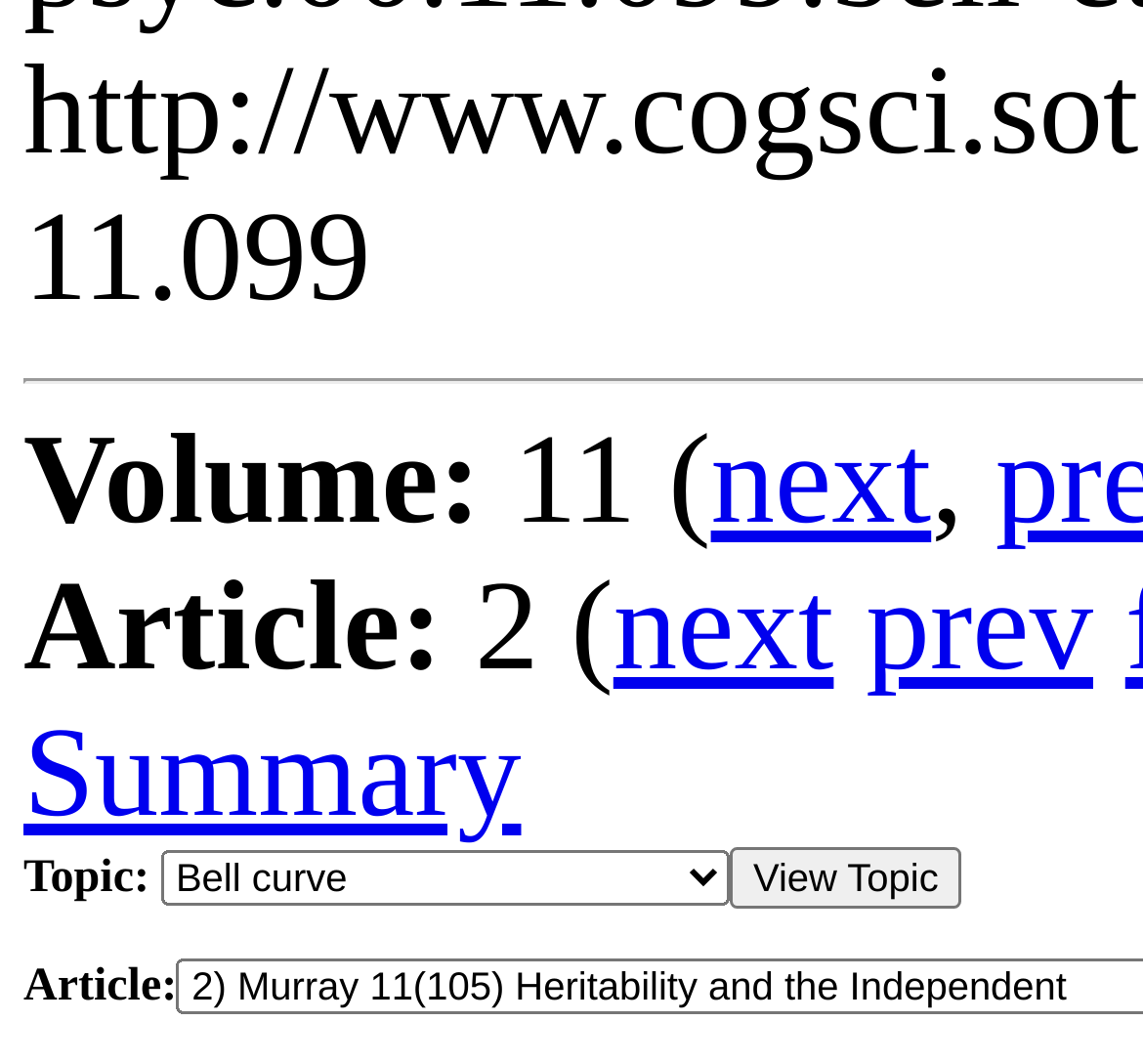What is the current volume?
Give a detailed and exhaustive answer to the question.

I found the 'Volume:' label and the corresponding value '11' next to it, indicating the current volume is 11.